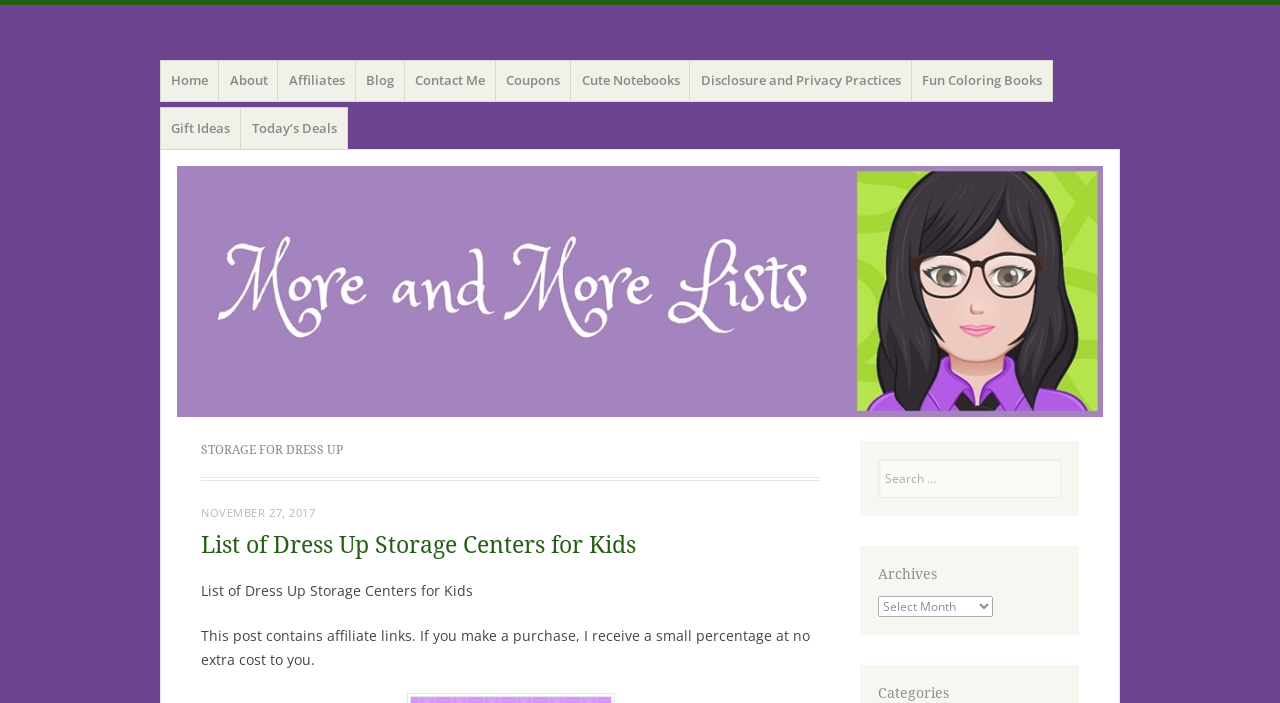What type of relationship does the webpage have with affiliate links?
By examining the image, provide a one-word or phrase answer.

Contains affiliate links